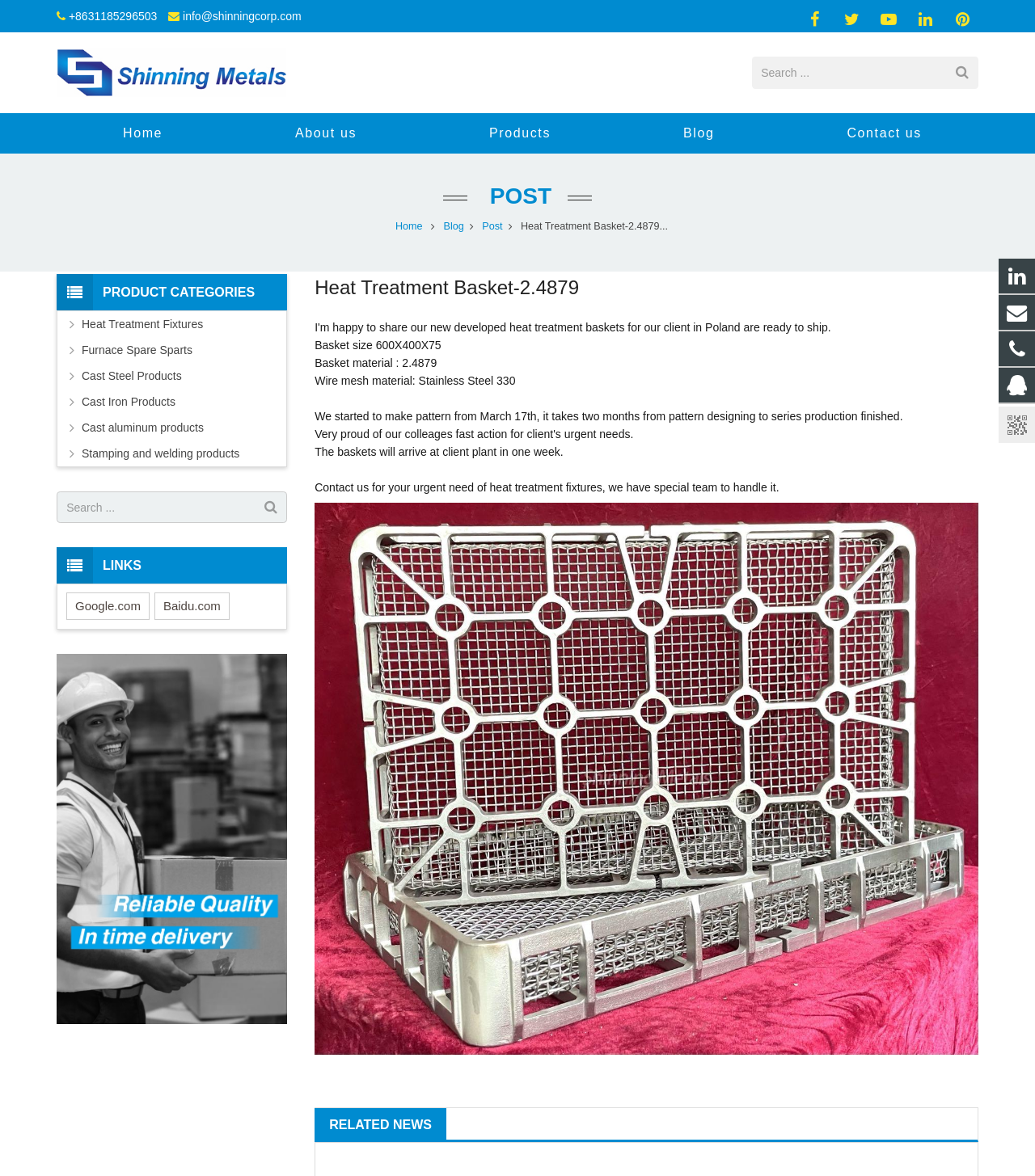Please determine the bounding box coordinates of the clickable area required to carry out the following instruction: "Search for products". The coordinates must be four float numbers between 0 and 1, represented as [left, top, right, bottom].

[0.727, 0.048, 0.945, 0.075]